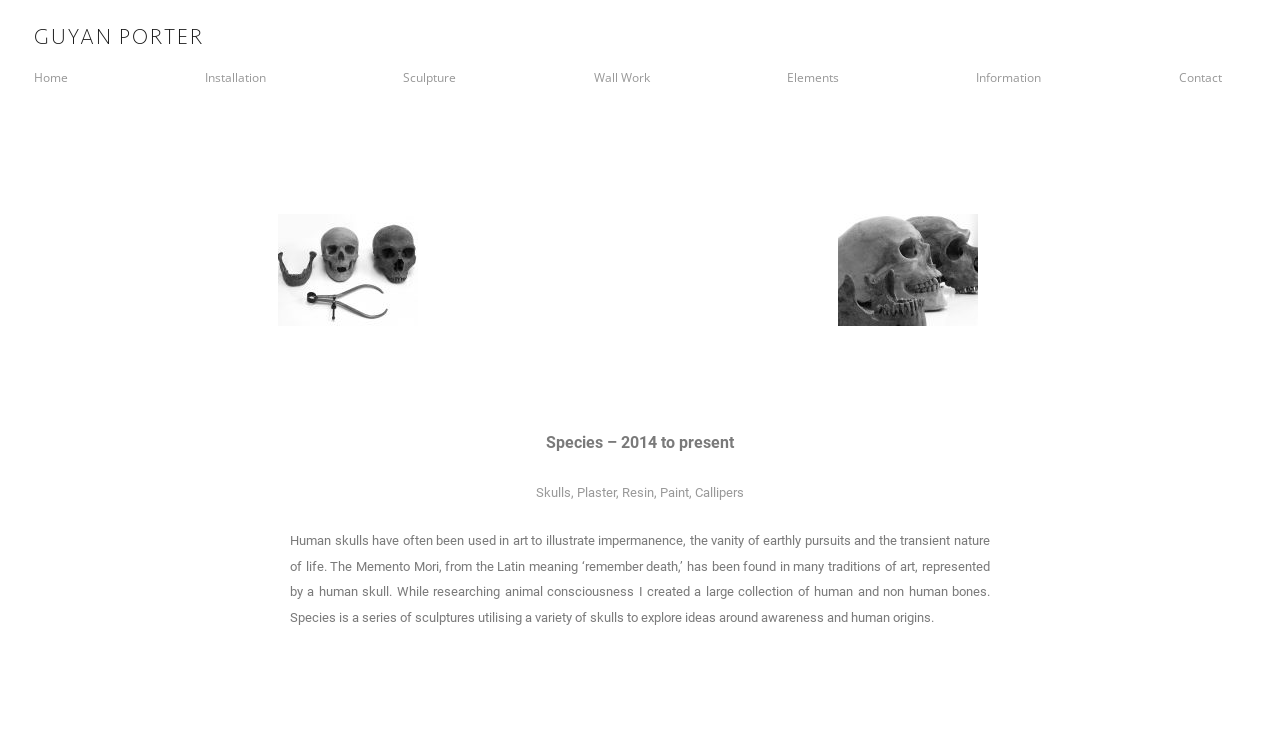Find the bounding box coordinates of the element I should click to carry out the following instruction: "Read the artist's statement".

[0.227, 0.72, 0.773, 0.843]